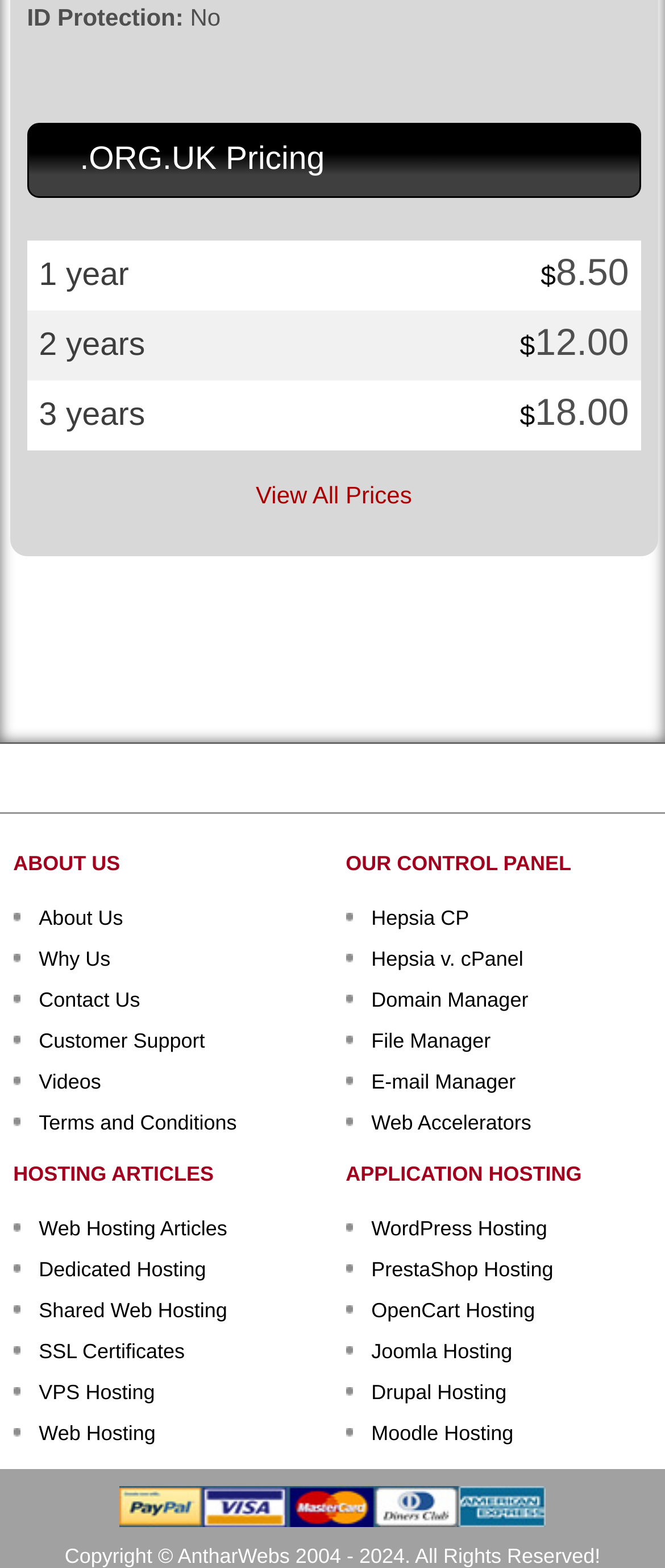Please indicate the bounding box coordinates for the clickable area to complete the following task: "Explore Hepsia control panel". The coordinates should be specified as four float numbers between 0 and 1, i.e., [left, top, right, bottom].

[0.558, 0.578, 0.705, 0.593]